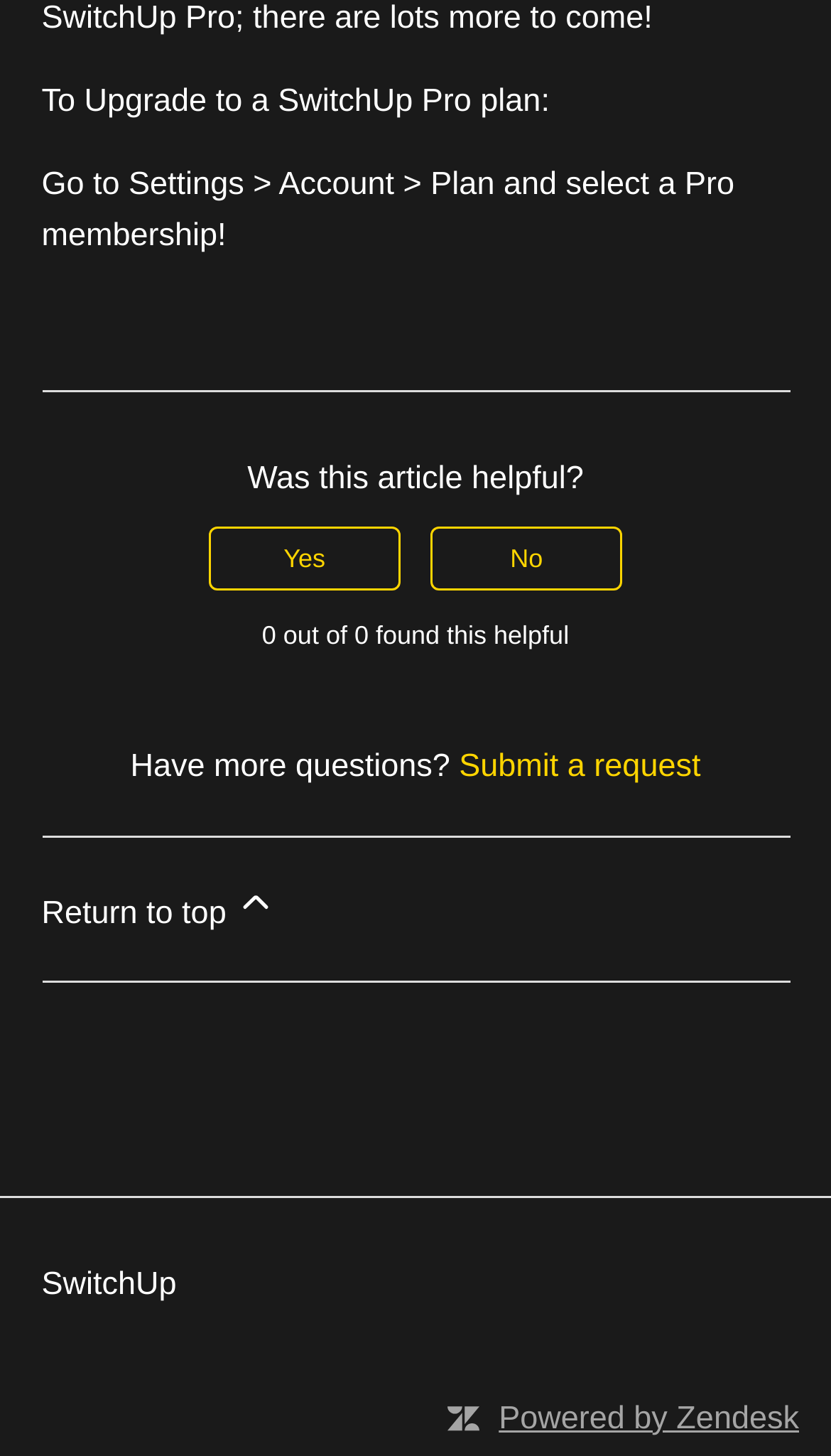What is the current rating of the article?
Could you give a comprehensive explanation in response to this question?

The static text '0 out of 0 found this helpful' indicates that currently, no users have found the article helpful.